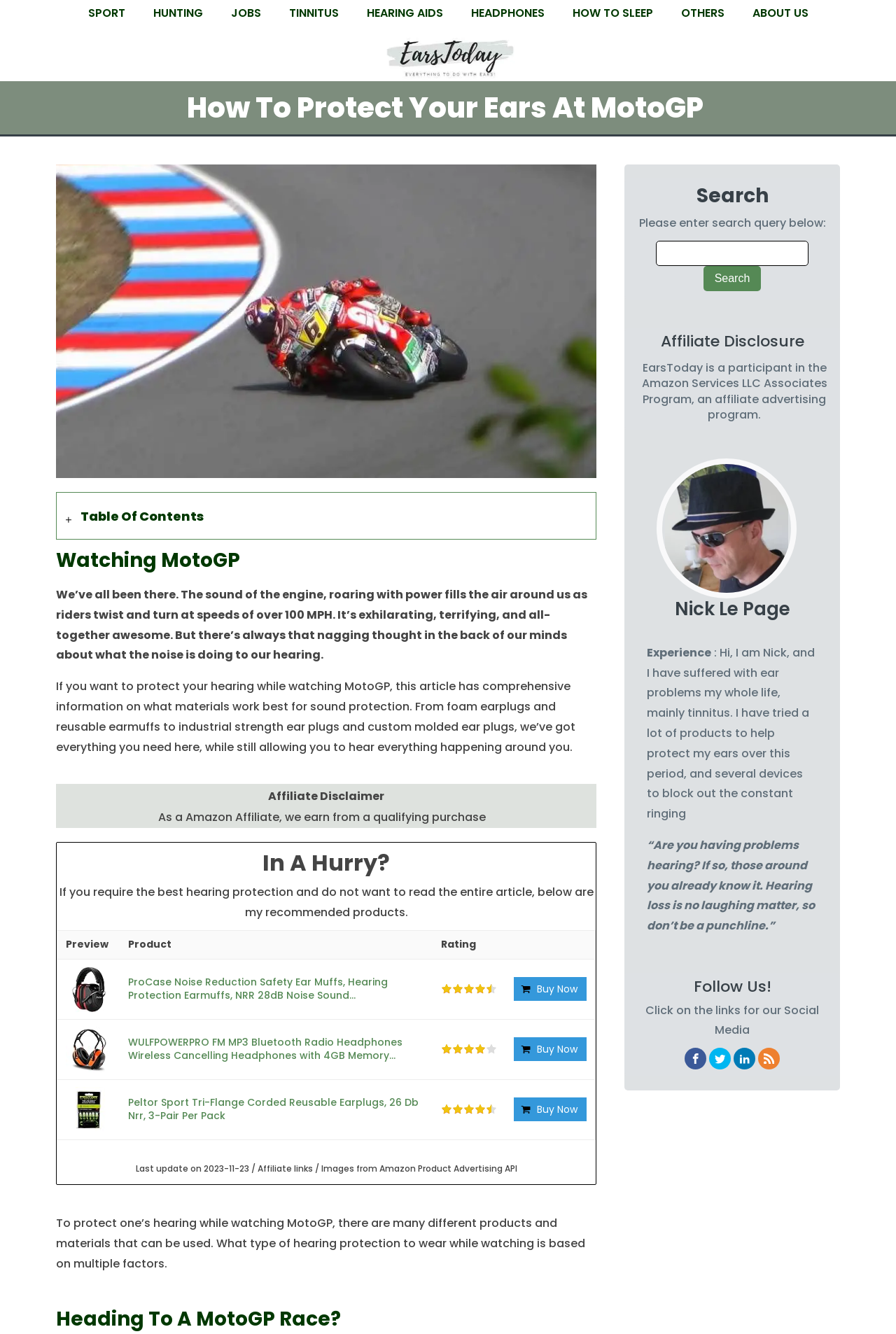Could you locate the bounding box coordinates for the section that should be clicked to accomplish this task: "Read the article 'How To Protect Your Ears At MotoGP'".

[0.209, 0.066, 0.791, 0.095]